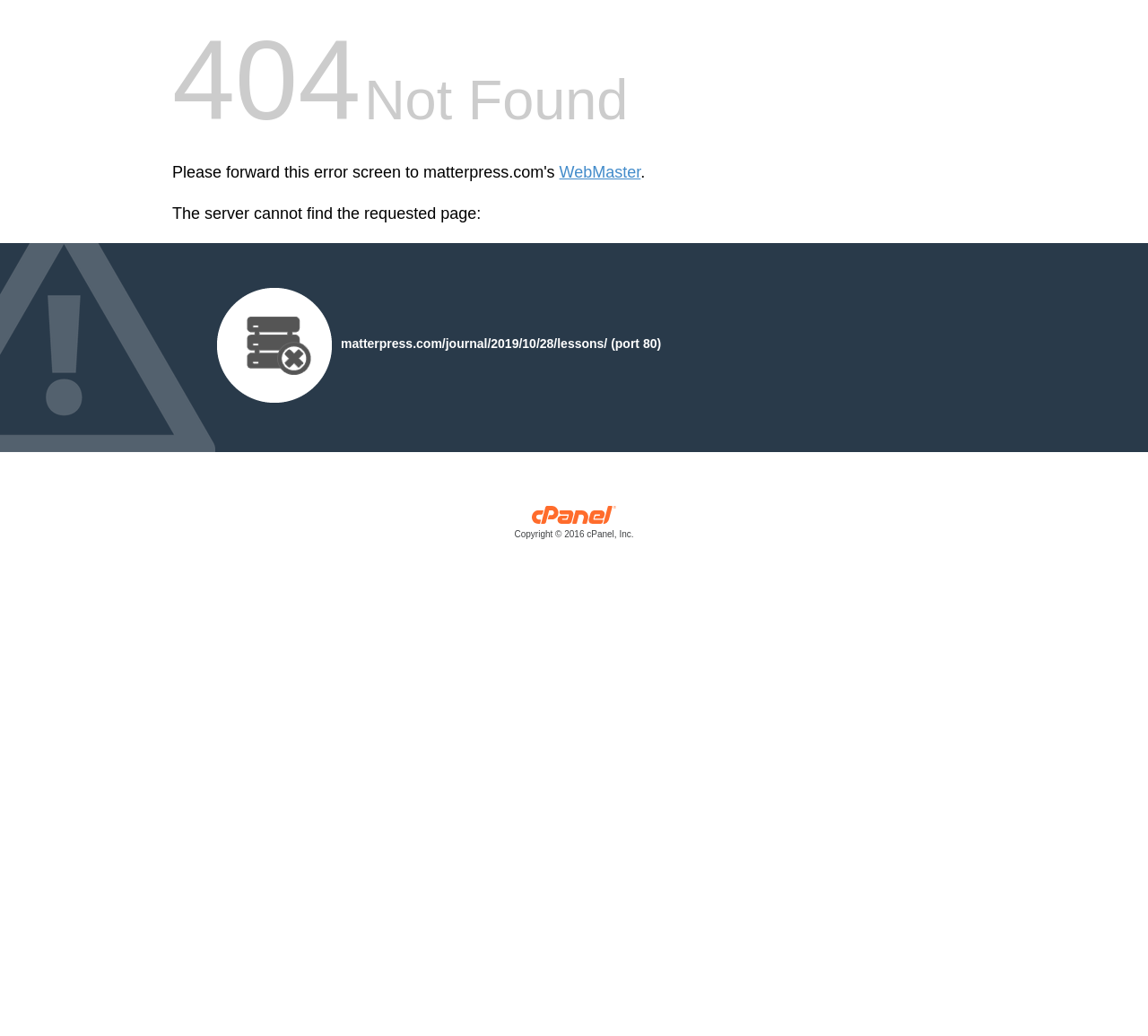Write an extensive caption that covers every aspect of the webpage.

The webpage displays a "404 Not Found" error message. At the top, there is a link to "WebMaster" positioned slightly to the right of center, accompanied by a period. Below this, a paragraph of text explains that "The server cannot find the requested page:". 

To the right of this text, there is an image. Below the image, a URL is displayed: "matterpress.com/journal/2019/10/28/lessons/ (port 80)". 

At the bottom of the page, there is a copyright notice from "cPanel, Inc. Copyright © 2016 cPanel, Inc." which includes a link and a small image of the cPanel, Inc. logo.